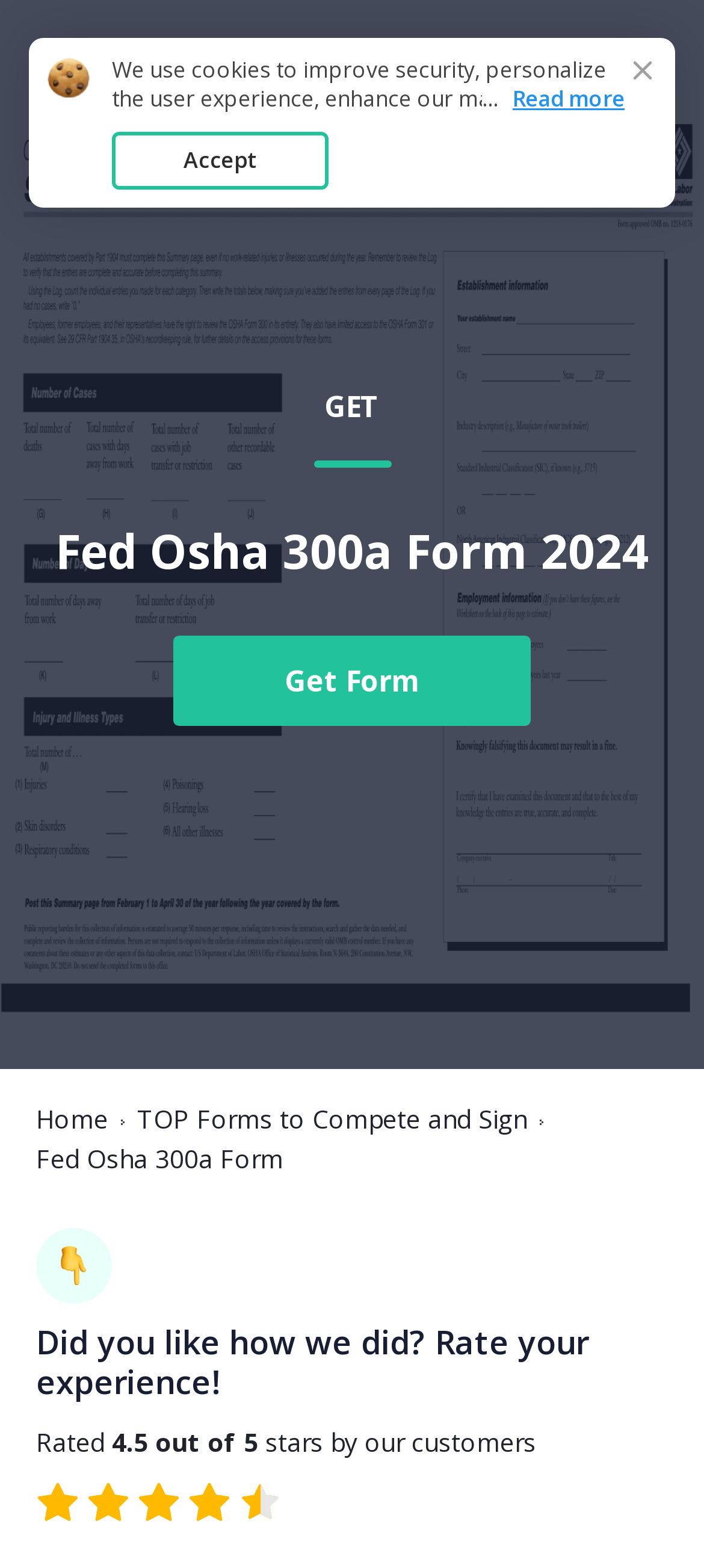What is the rating given by customers?
Based on the screenshot, give a detailed explanation to answer the question.

The rating given by customers can be found in the StaticText elements with the texts 'Rated', '4.5 out of', and 'stars by our customers'. By combining these texts, we can infer that the rating is 4.5 out of 5 stars.